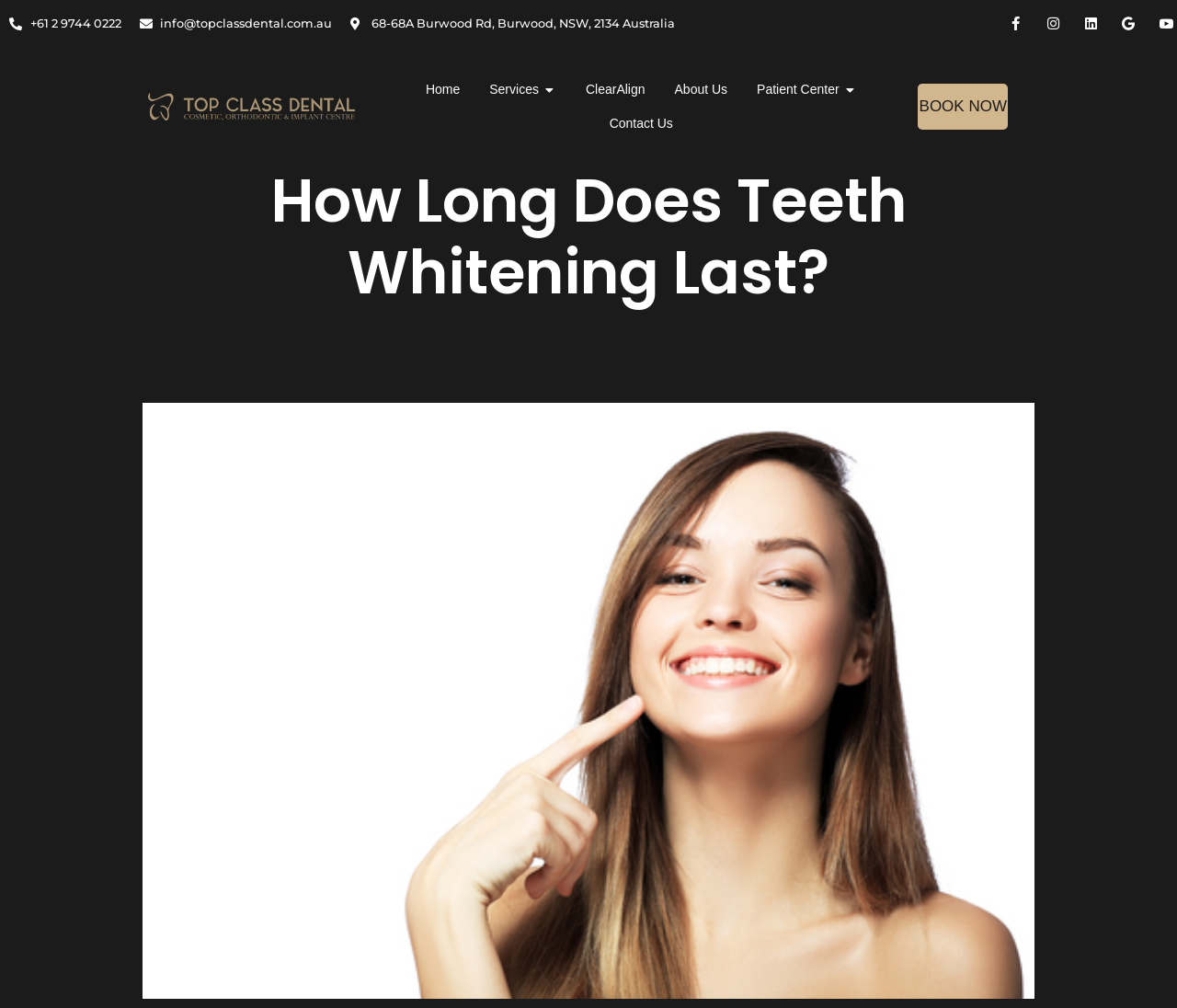What is the phone number of Top Class Dental?
Analyze the screenshot and provide a detailed answer to the question.

I found the phone number by looking at the top section of the webpage, where the contact information is usually displayed. The phone number is a link with the text '+61 2 9744 0222'.